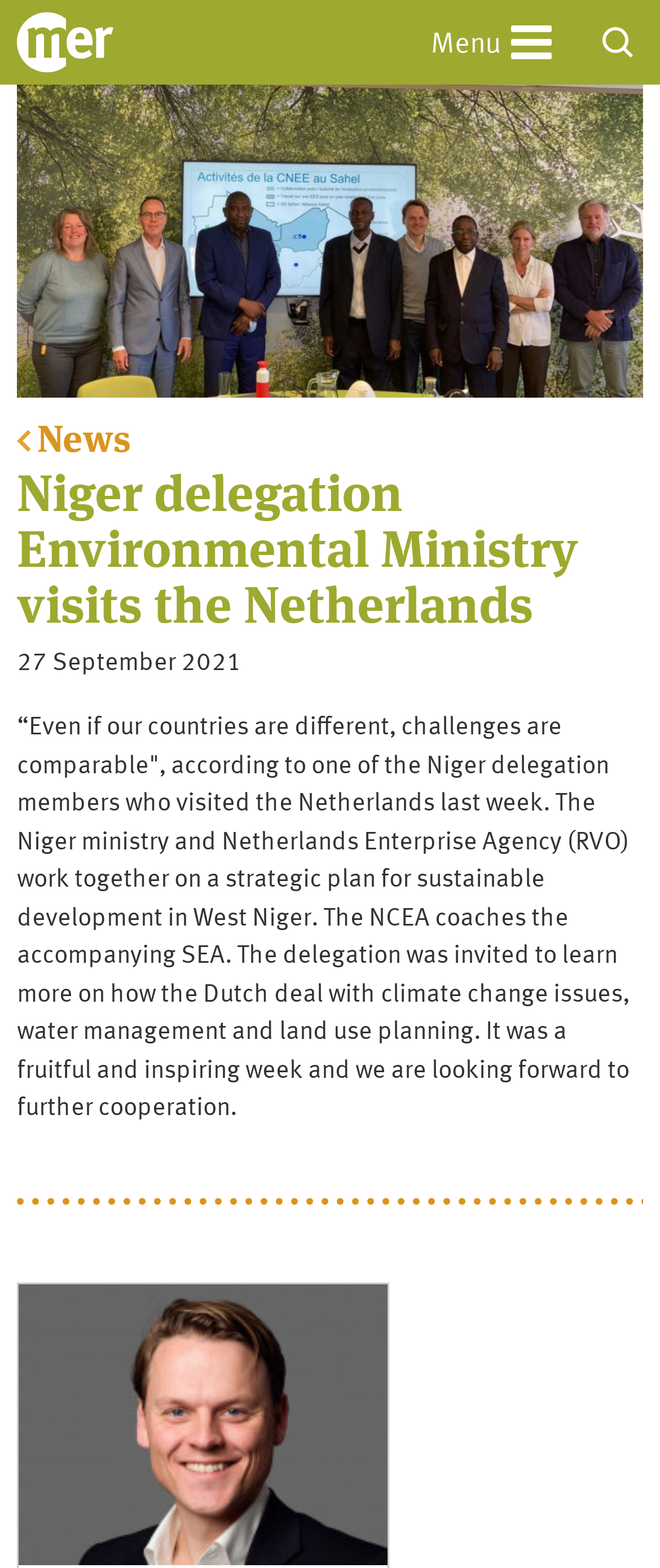Identify the bounding box coordinates of the part that should be clicked to carry out this instruction: "read story 'Corey’s Coming by Christiane Bonnet'".

None